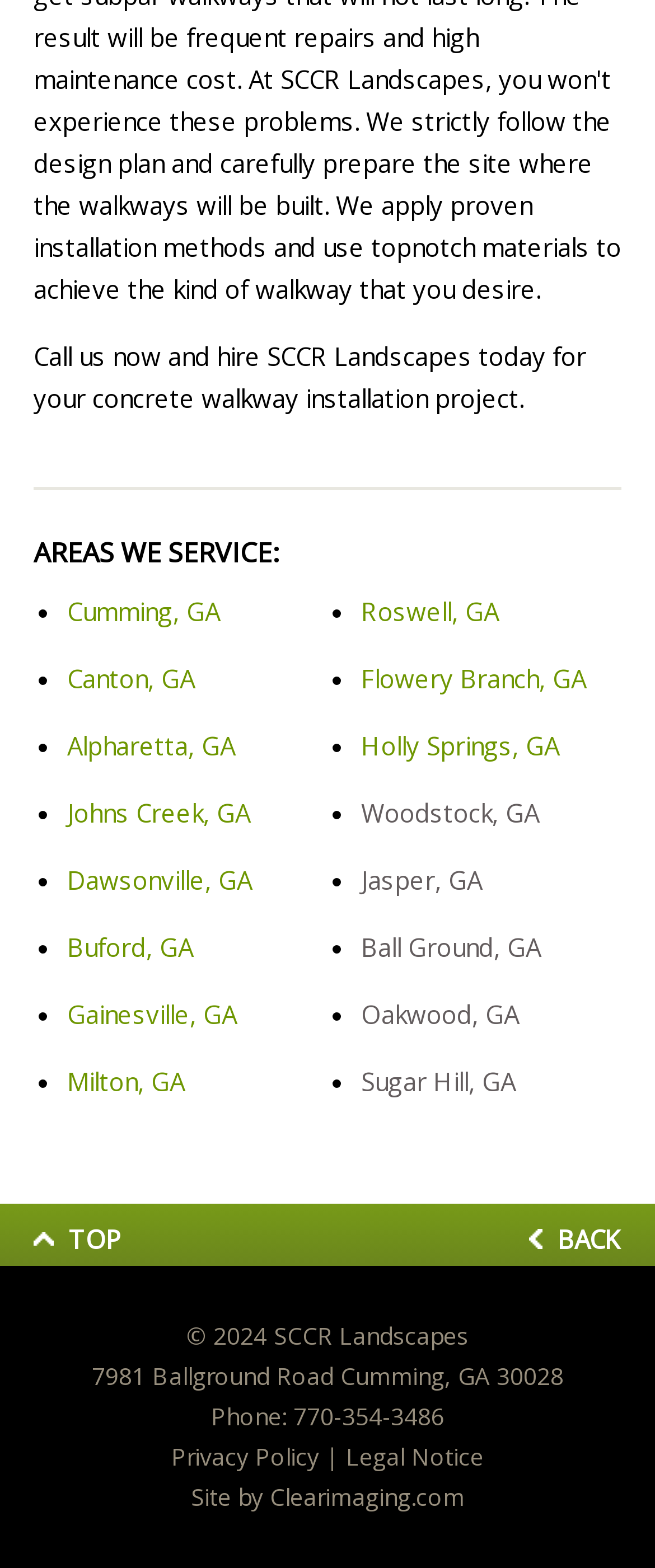Please identify the bounding box coordinates of the element that needs to be clicked to execute the following command: "Go to the top of the page". Provide the bounding box using four float numbers between 0 and 1, formatted as [left, top, right, bottom].

[0.0, 0.768, 0.238, 0.807]